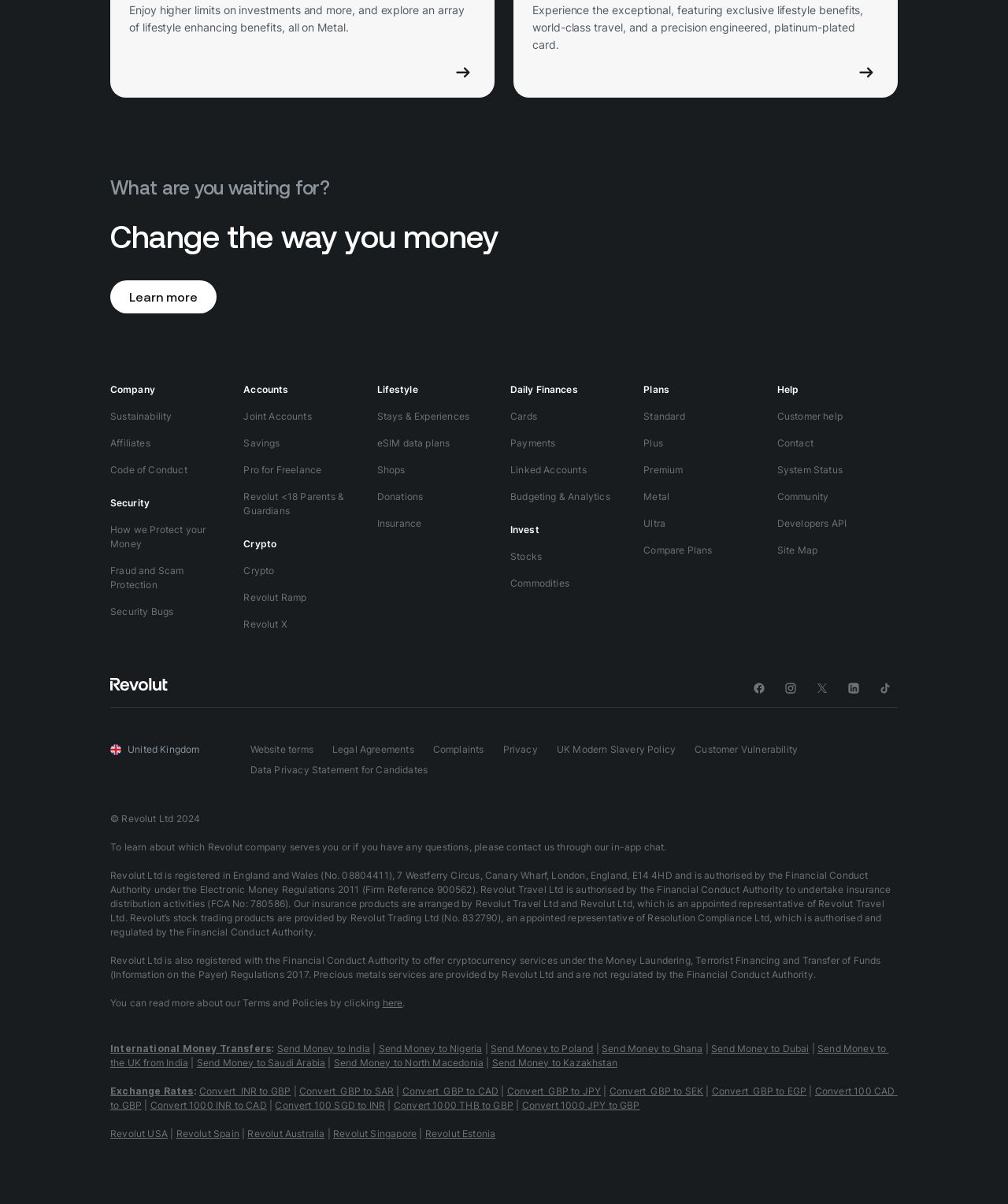What is the company's slogan?
Please analyze the image and answer the question with as much detail as possible.

The company's slogan is 'Change the way you money' which is mentioned in the heading element on the webpage.